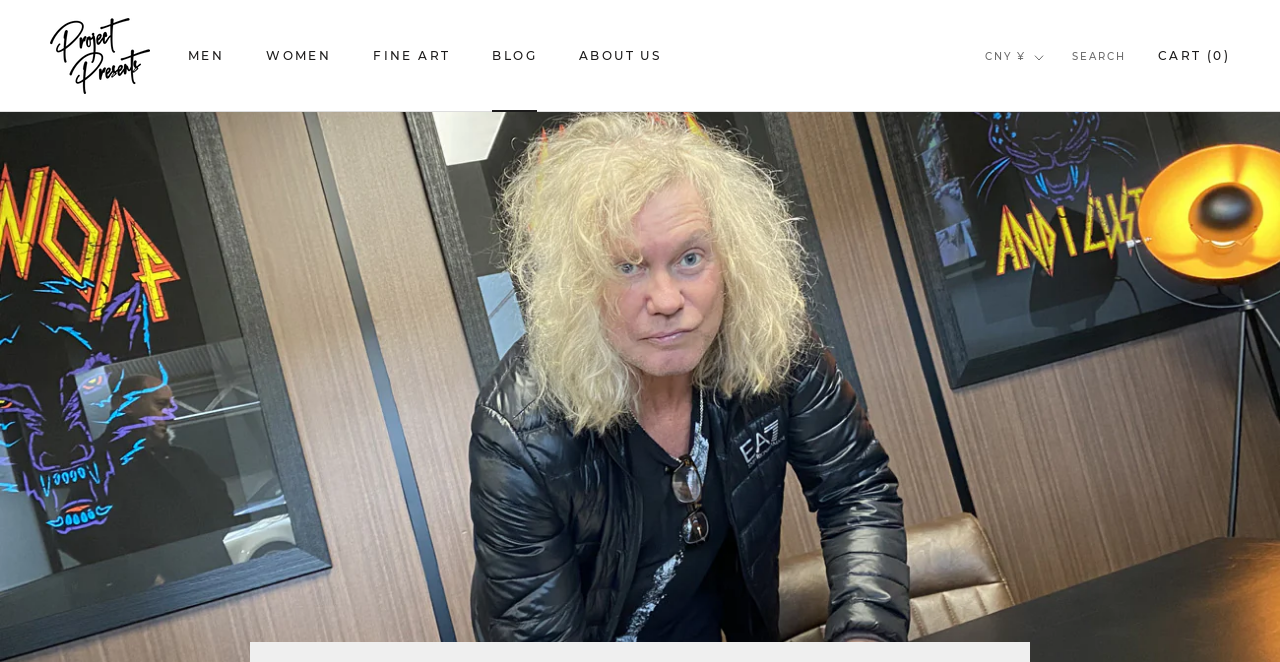Please specify the bounding box coordinates of the area that should be clicked to accomplish the following instruction: "Select currency". The coordinates should consist of four float numbers between 0 and 1, i.e., [left, top, right, bottom].

[0.769, 0.071, 0.815, 0.102]